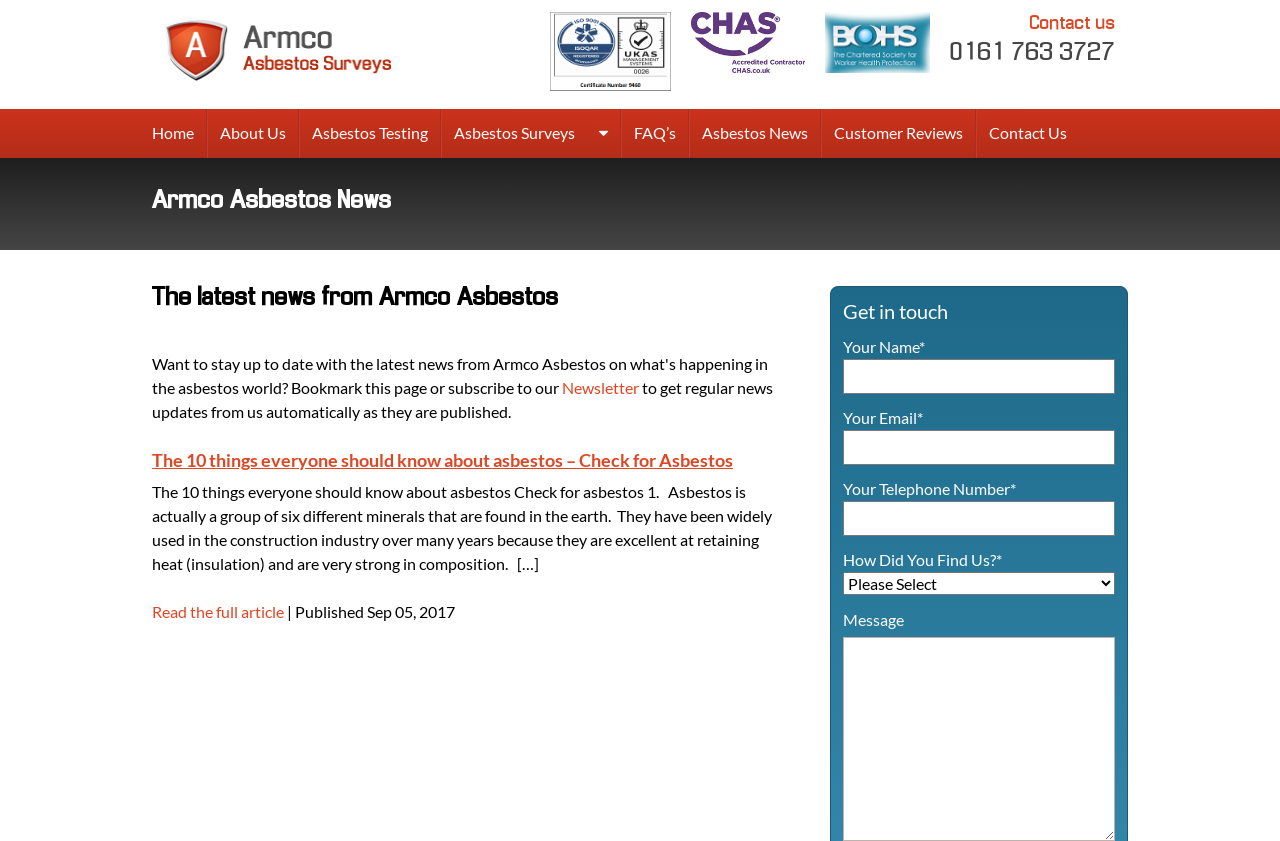Specify the bounding box coordinates (top-left x, top-left y, bottom-right x, bottom-right y) of the UI element in the screenshot that matches this description: Newsletter

[0.439, 0.449, 0.499, 0.472]